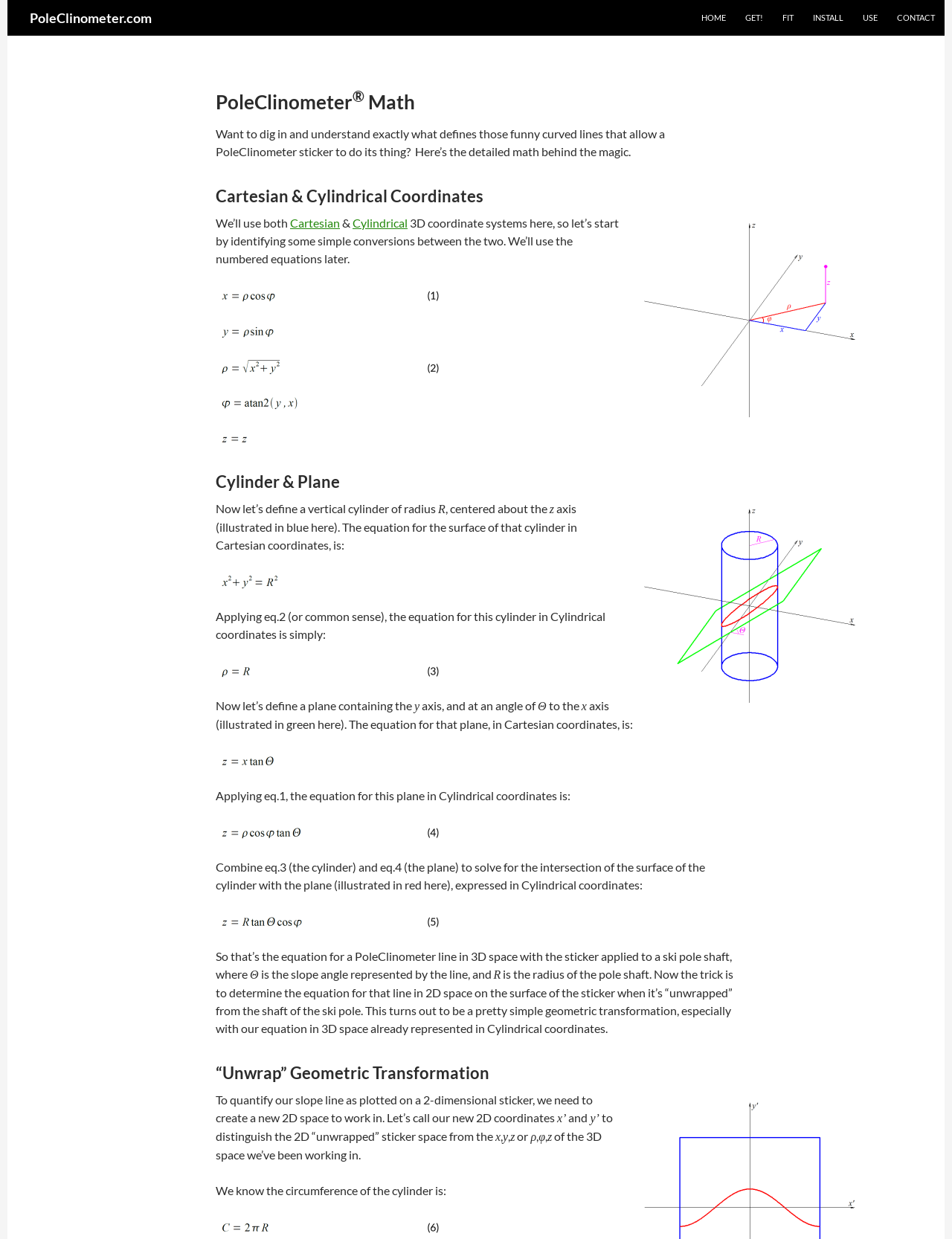What is the circumference of the cylinder?
Use the information from the image to give a detailed answer to the question.

The webpage mentions that the circumference of the cylinder is given by the equation 'eqK'. This equation is used to relate the 2D space coordinates to the 3D space coordinates.